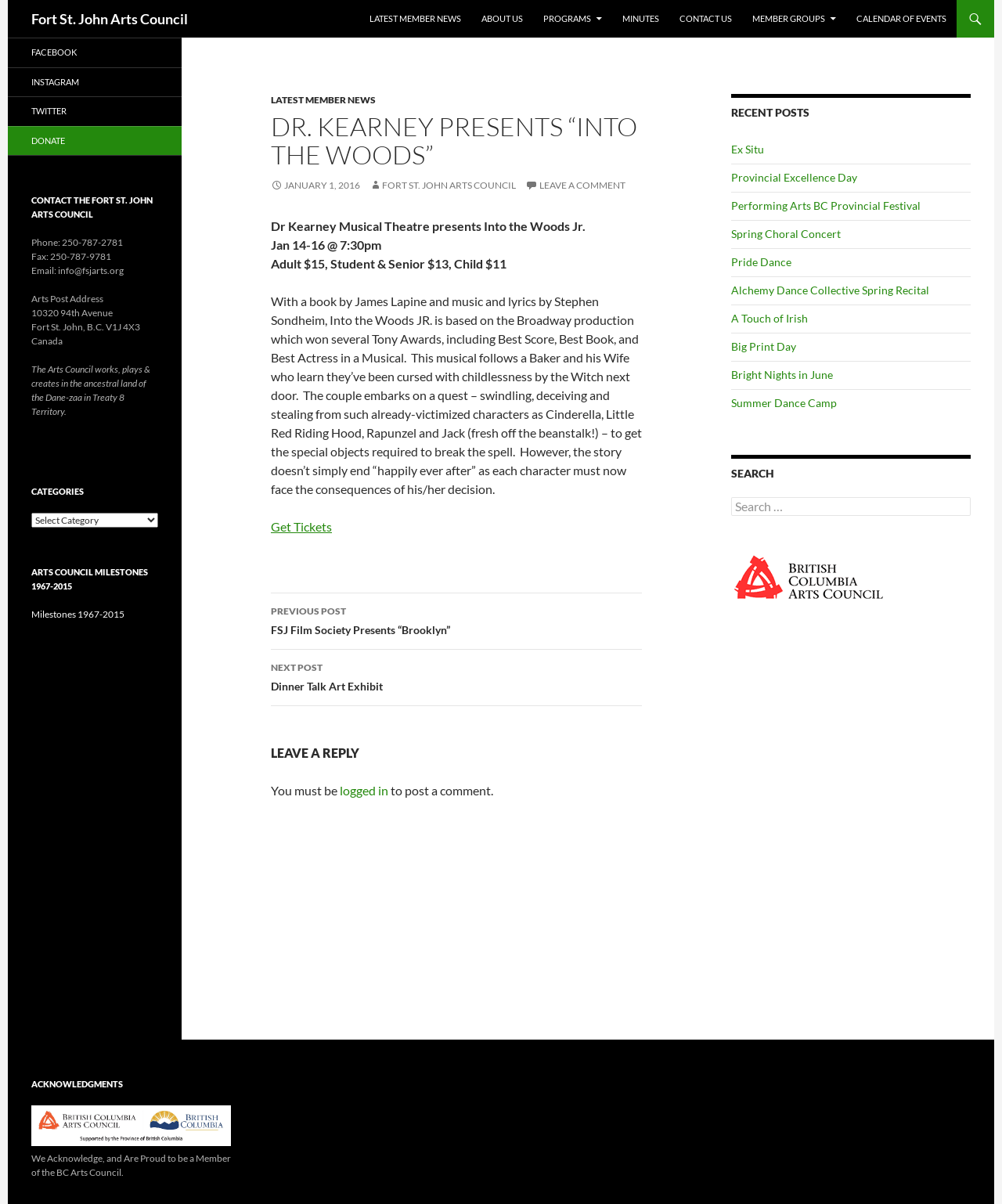Identify the bounding box of the UI element described as follows: "Ex Situ". Provide the coordinates as four float numbers in the range of 0 to 1 [left, top, right, bottom].

[0.73, 0.118, 0.762, 0.129]